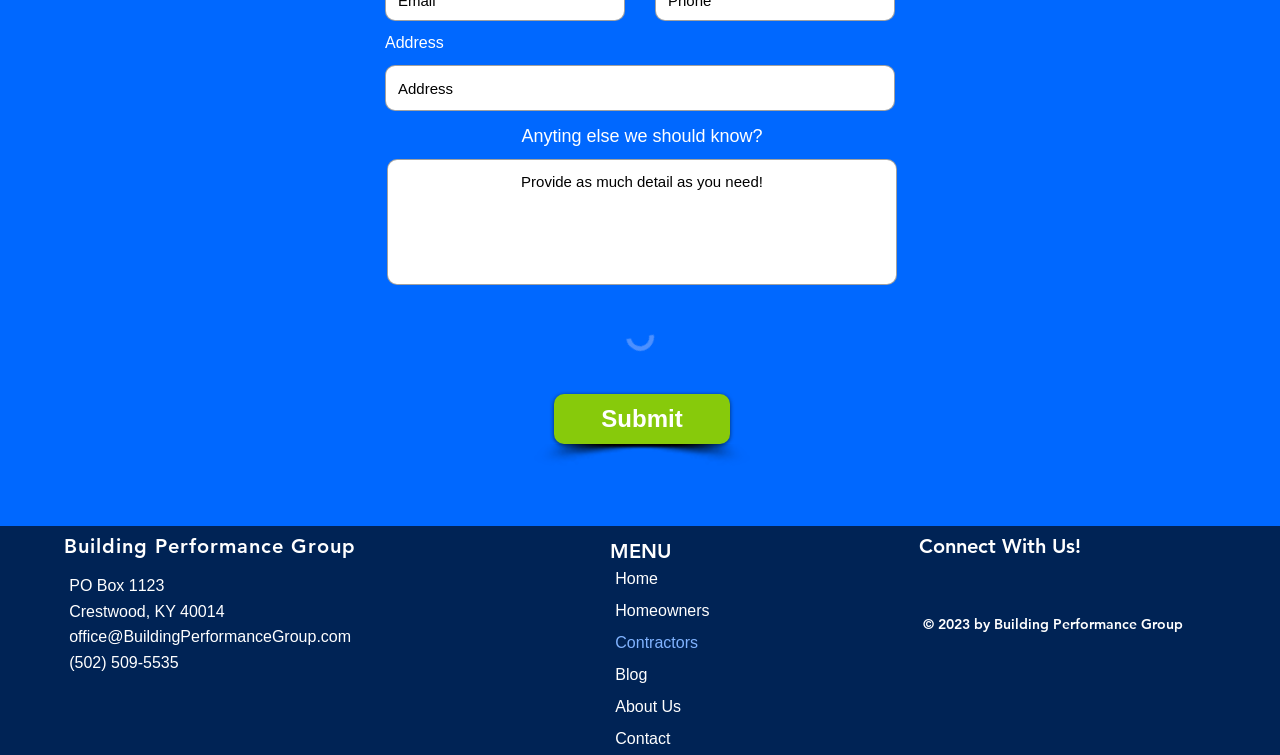Determine the bounding box coordinates of the element that should be clicked to execute the following command: "View About Us page".

[0.481, 0.916, 0.625, 0.958]